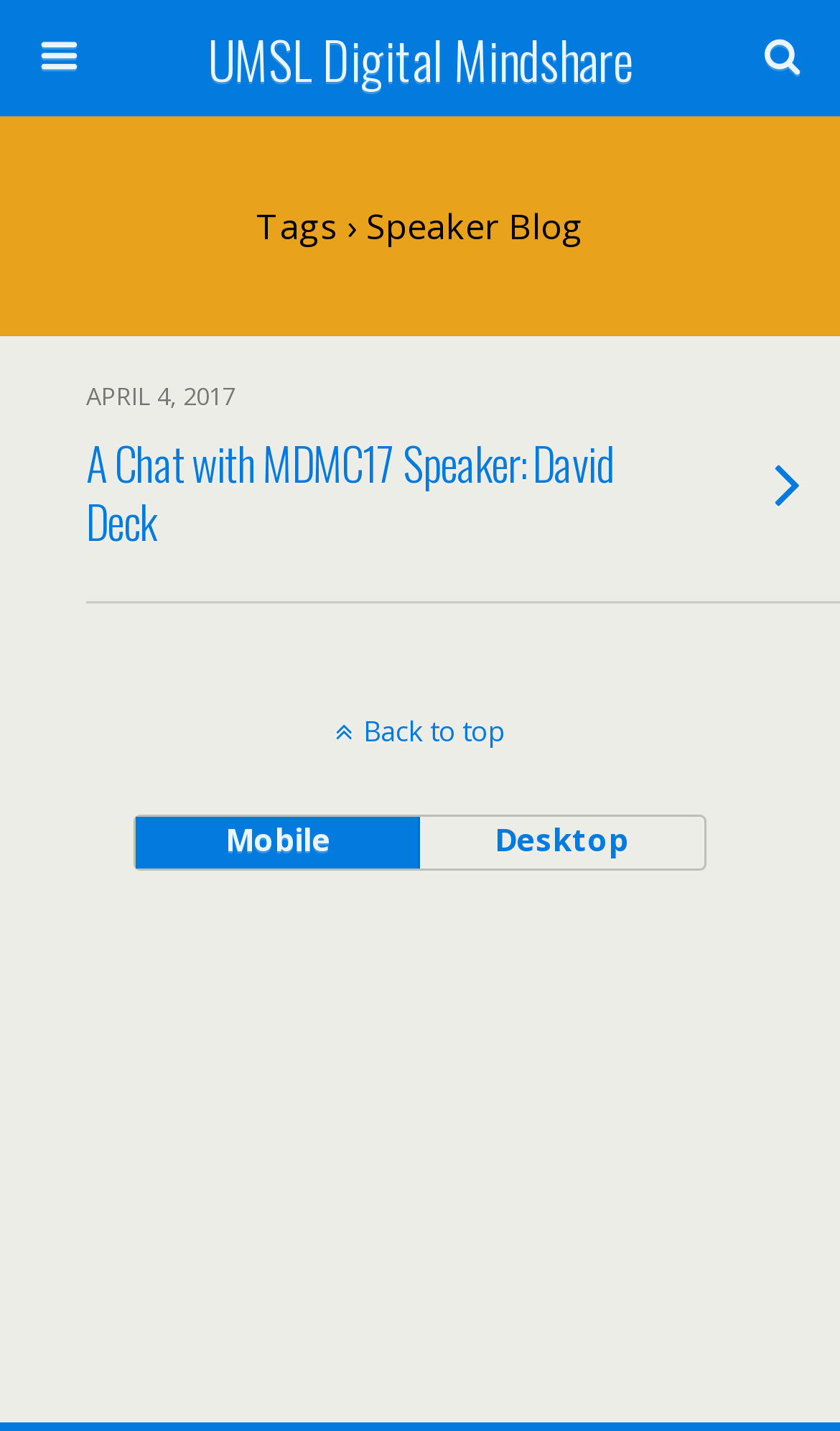Locate the bounding box coordinates for the element described below: "Post not marked as liked". The coordinates must be four float values between 0 and 1, formatted as [left, top, right, bottom].

None